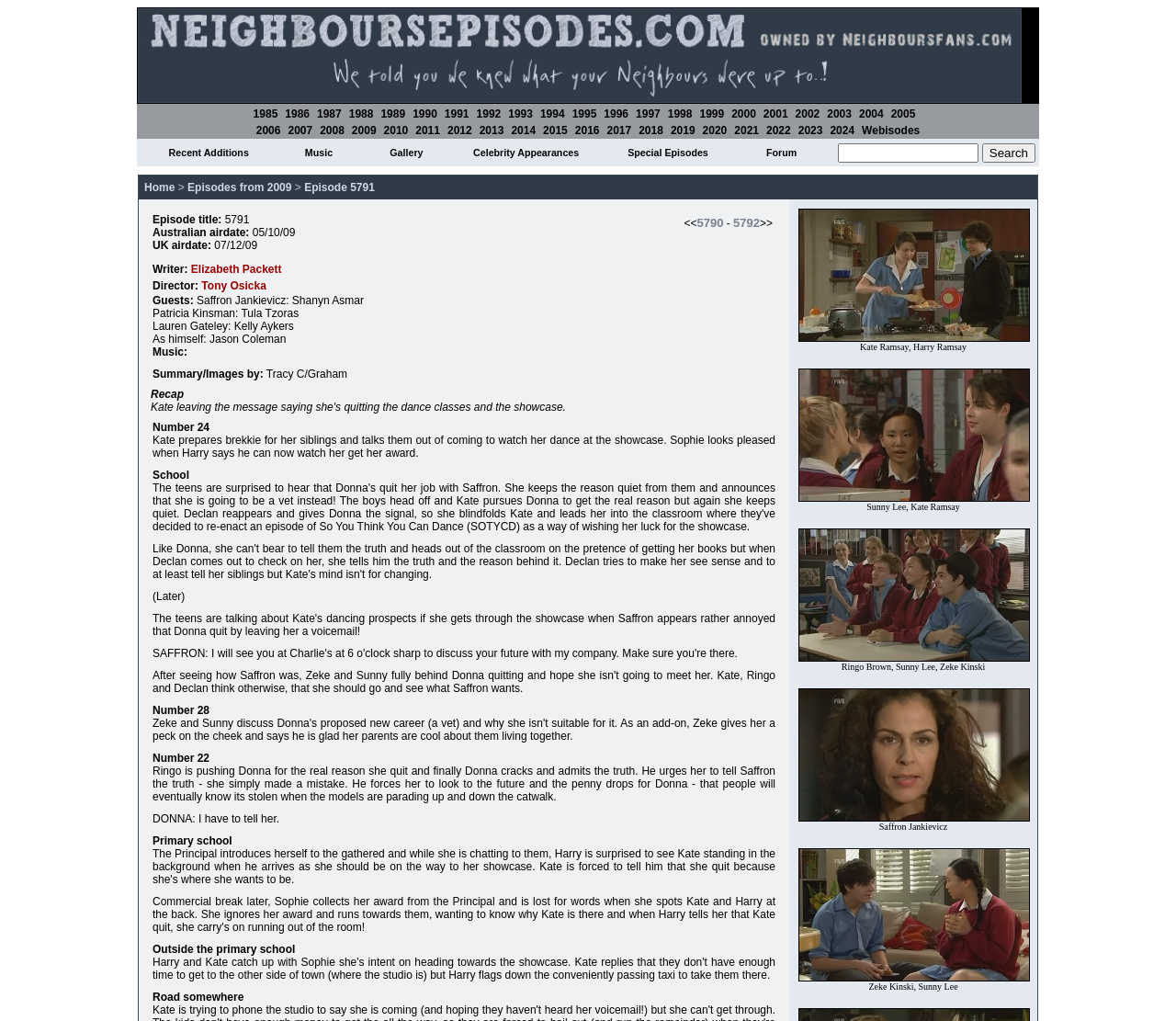Given the element description, predict the bounding box coordinates in the format (top-left x, top-left y, bottom-right x, bottom-right y), using floating point numbers between 0 and 1: value="Search"

[0.835, 0.14, 0.88, 0.159]